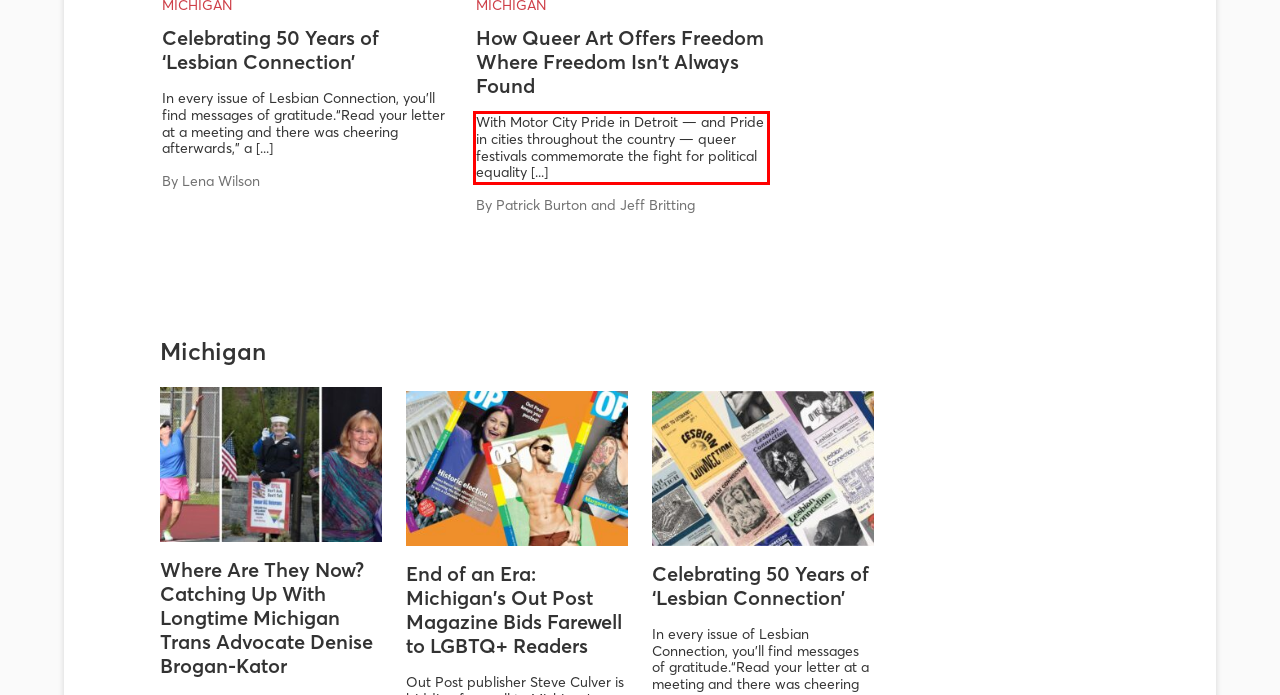You have a screenshot of a webpage with a red bounding box. Use OCR to generate the text contained within this red rectangle.

With Motor City Pride in Detroit — and Pride in cities throughout the country — queer festivals commemorate the fight for political equality [...]